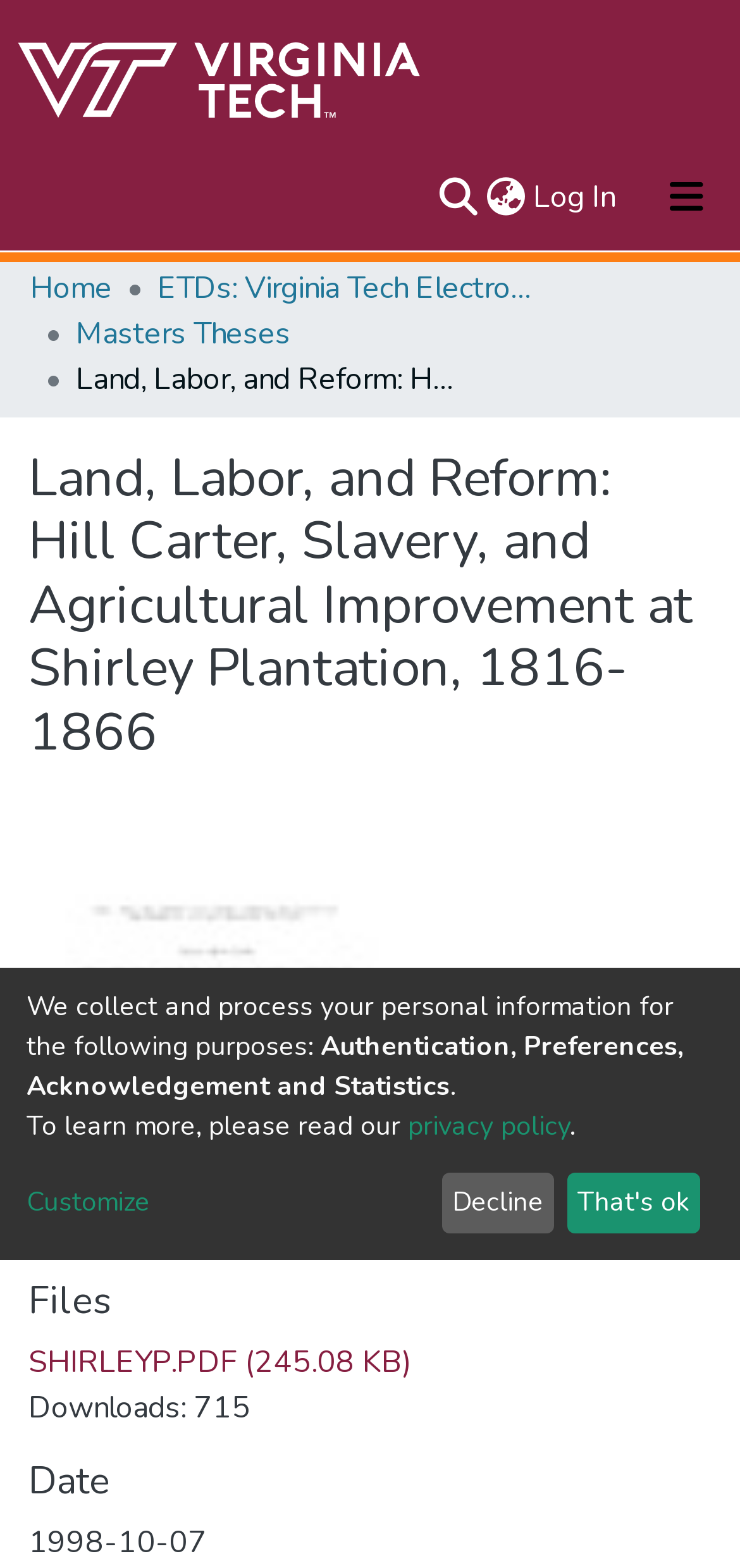Bounding box coordinates are to be given in the format (top-left x, top-left y, bottom-right x, bottom-right y). All values must be floating point numbers between 0 and 1. Provide the bounding box coordinate for the UI element described as: All of VTechWorks

[0.041, 0.258, 0.959, 0.306]